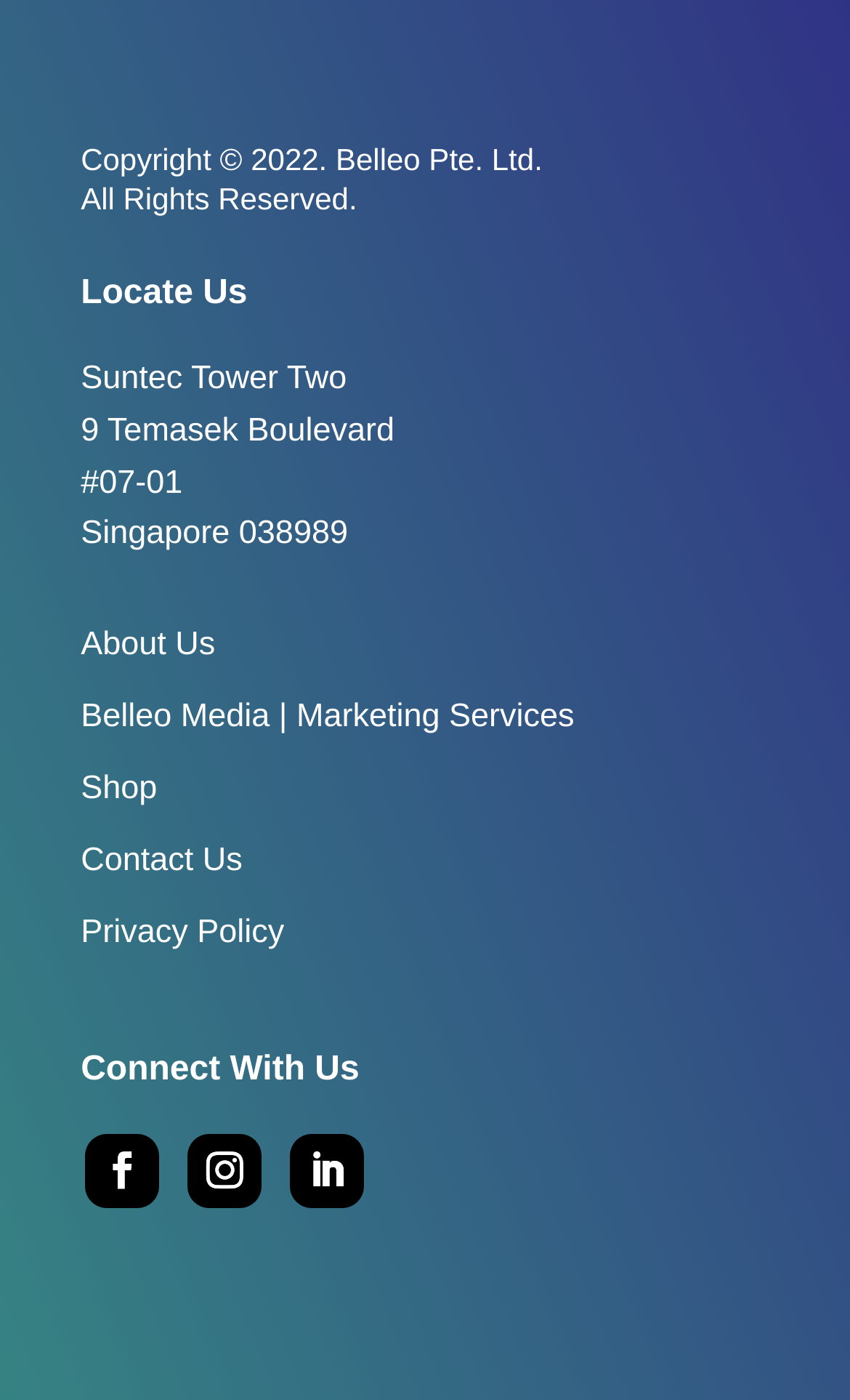Locate the UI element described as follows: "Follow". Return the bounding box coordinates as four float numbers between 0 and 1 in the order [left, top, right, bottom].

[0.341, 0.81, 0.428, 0.863]